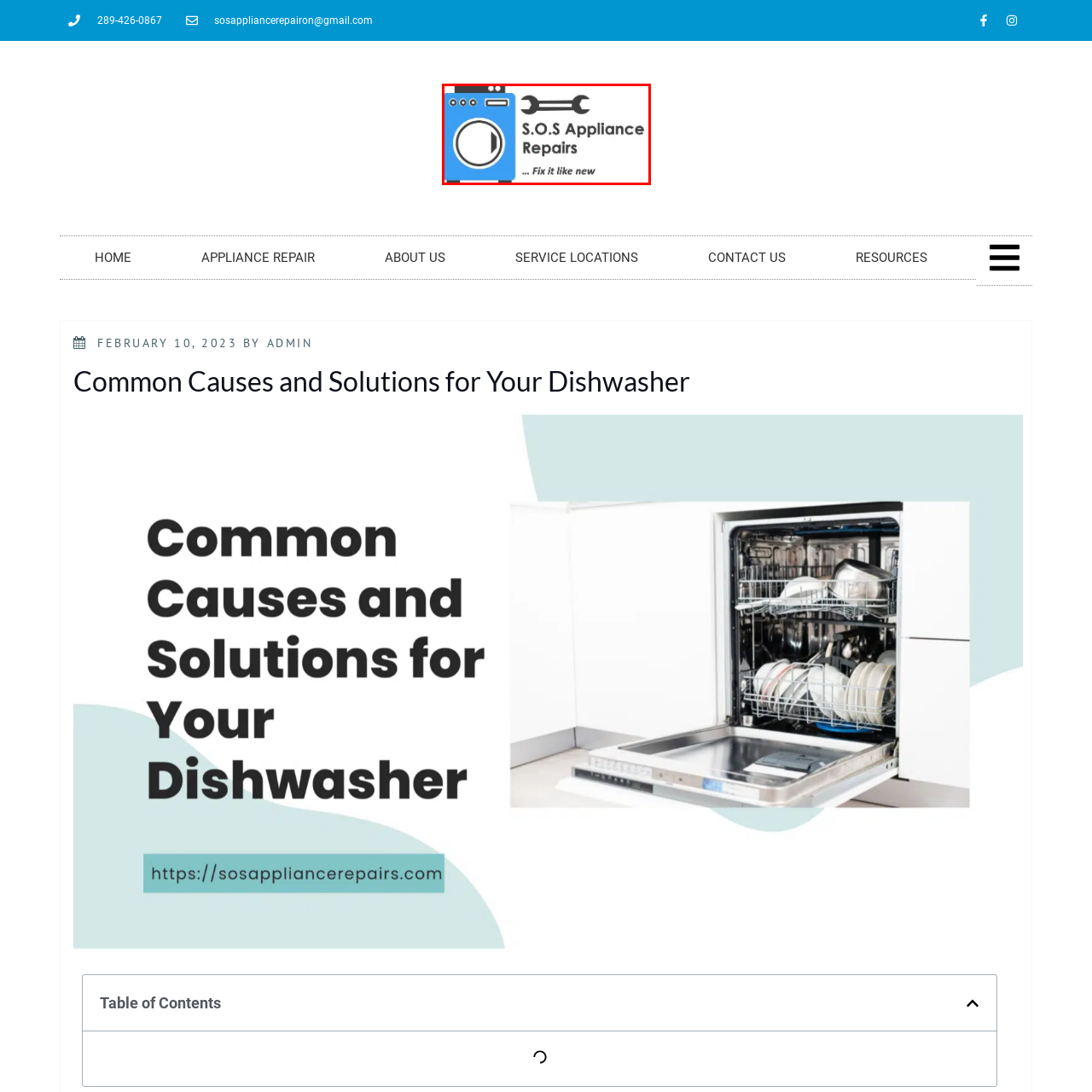Study the image surrounded by the red bounding box and respond as thoroughly as possible to the following question, using the image for reference: What is the slogan of S.O.S Appliance Repairs?

The company name 'S.O.S Appliance Repairs' is accompanied by a slogan, which is stated as '... Fix it like new', suggesting that the company's goal is to restore appliances to their original condition.